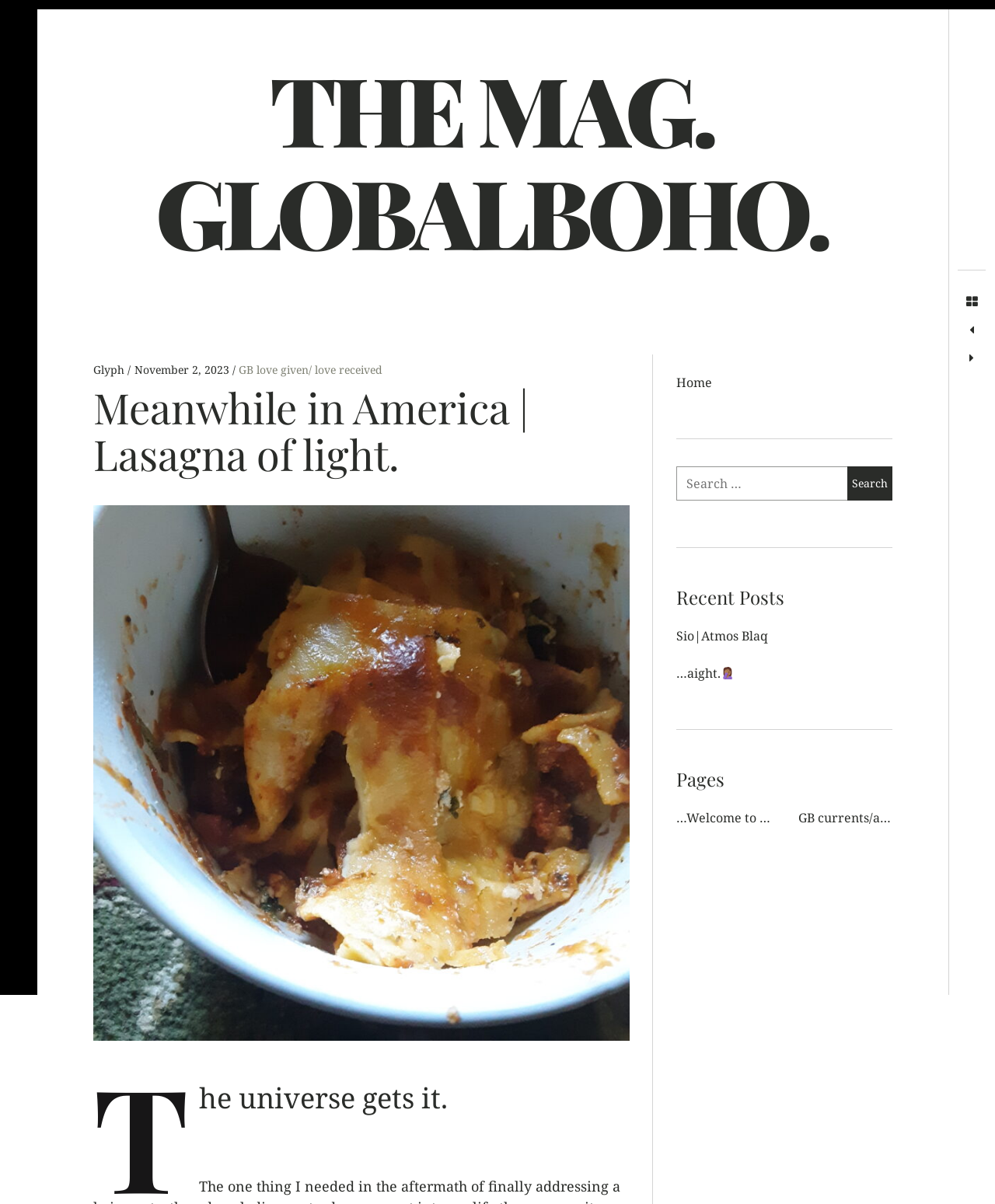Please identify the primary heading on the webpage and return its text.

THE MAG. GLOBALBOHO.